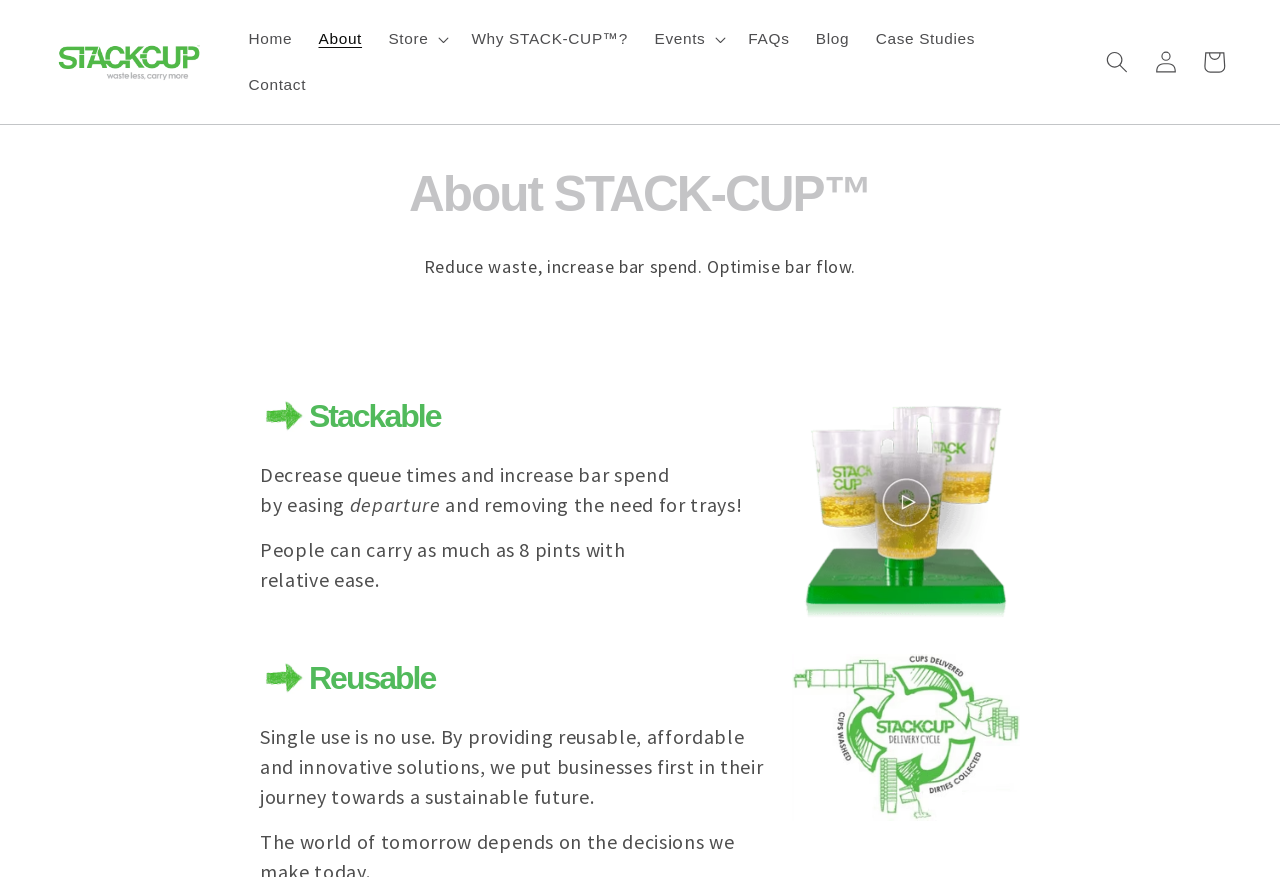What is the purpose of STACK-CUP?
Refer to the image and offer an in-depth and detailed answer to the question.

The purpose of STACK-CUP is mentioned in the static text element, which says 'Reduce waste, increase bar spend. Optimise bar flow.' This suggests that STACK-CUP is designed to reduce waste and increase revenue for bars.